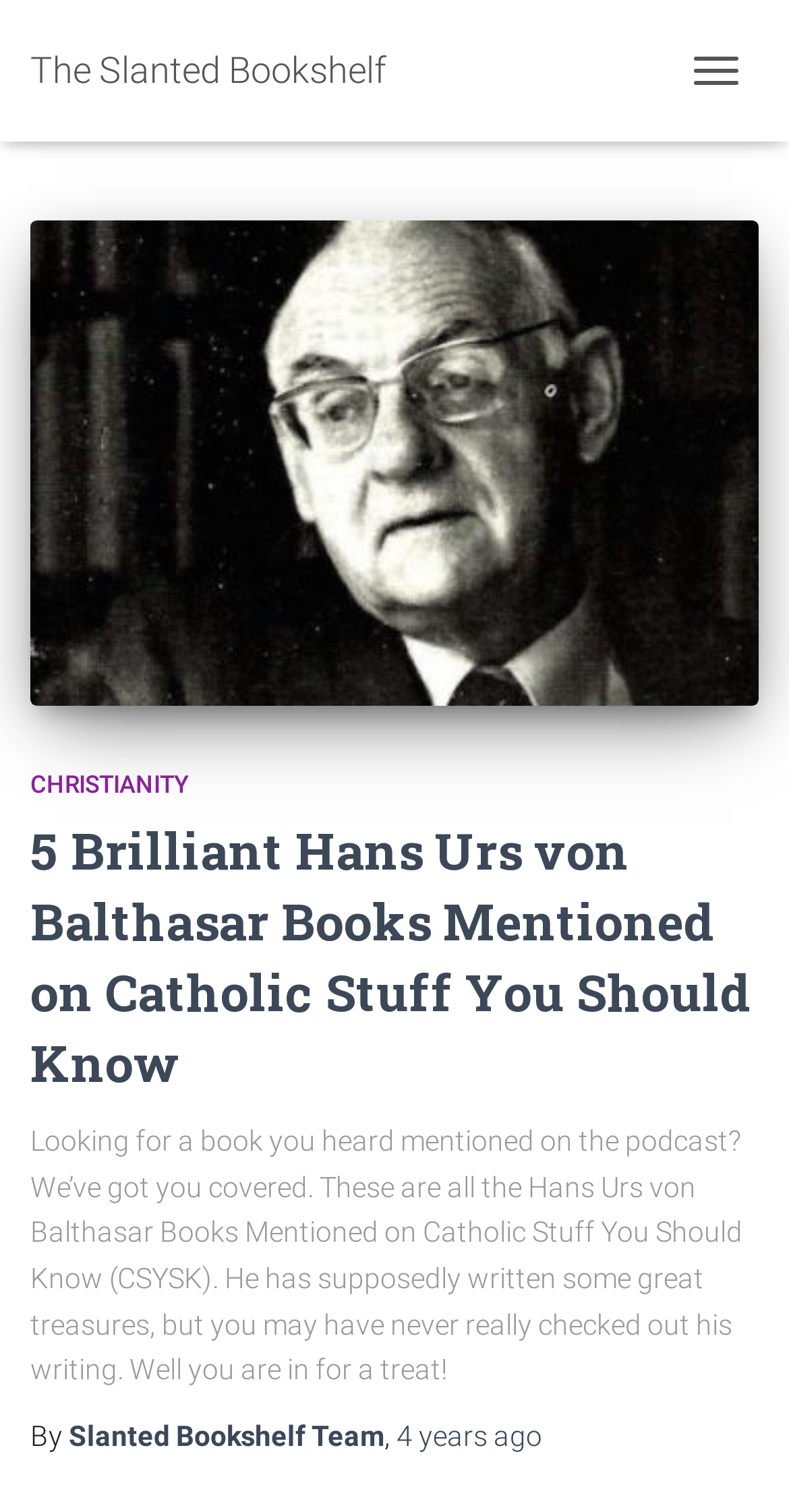What is the name of the author of the article?
Using the information from the image, provide a comprehensive answer to the question.

I found the answer by looking at the bottom of the article section, where it says 'By Slanted Bookshelf Team'.